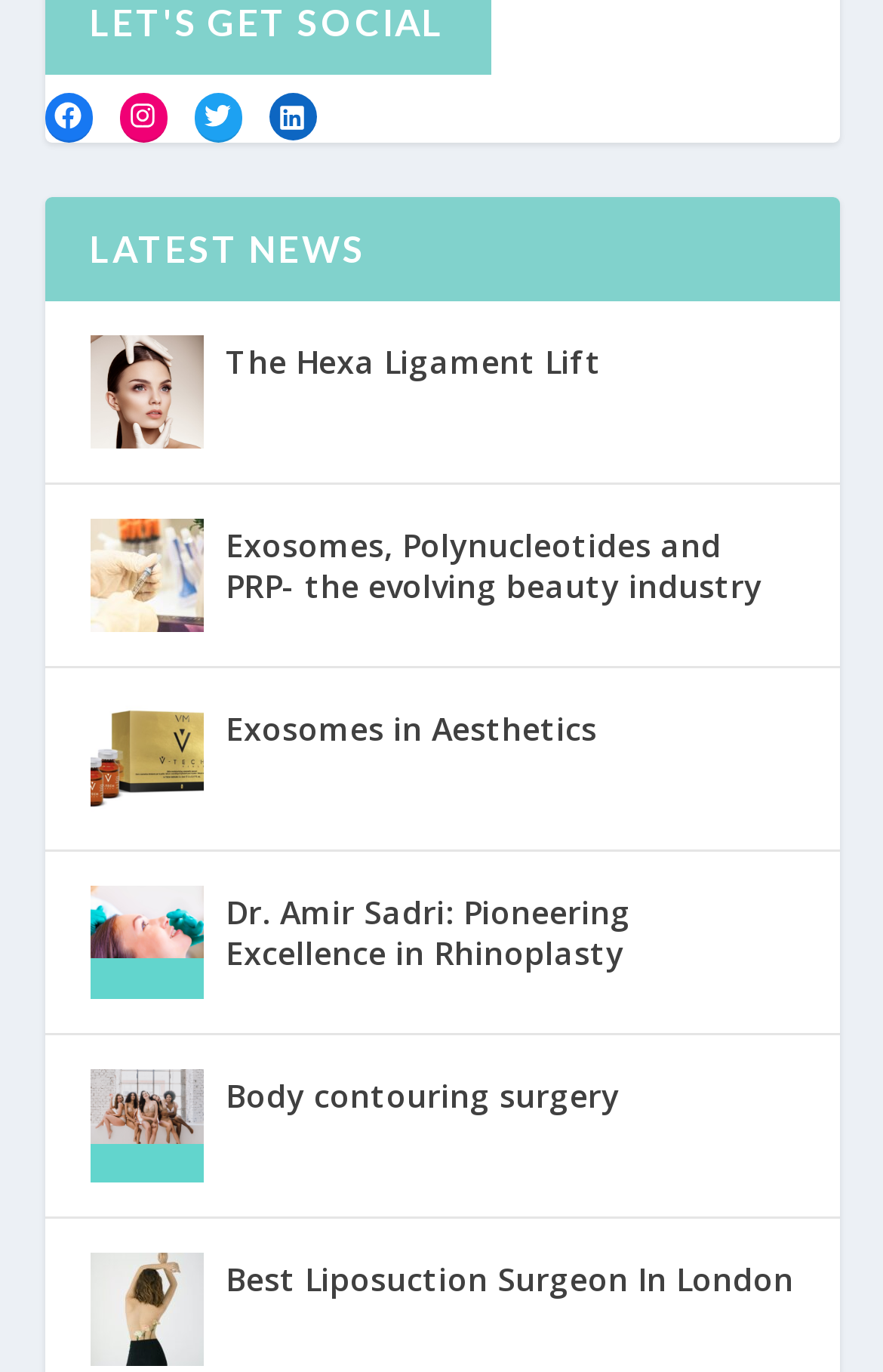Please specify the bounding box coordinates of the region to click in order to perform the following instruction: "Find out about the Best Liposuction Surgeon In London".

[0.101, 0.913, 0.229, 0.996]